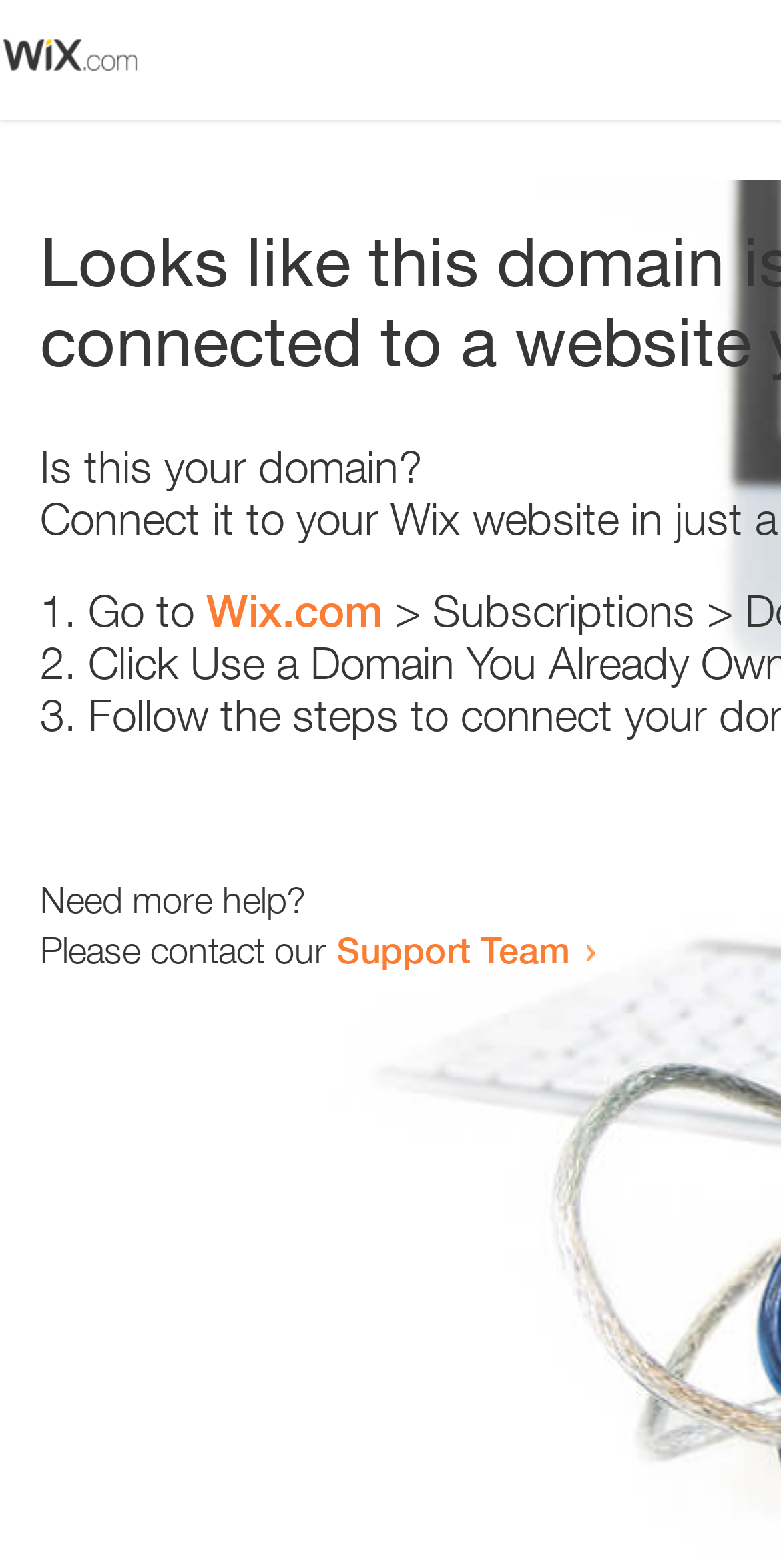Using the provided description: "Saratoga campaign", find the bounding box coordinates of the corresponding UI element. The output should be four float numbers between 0 and 1, in the format [left, top, right, bottom].

None